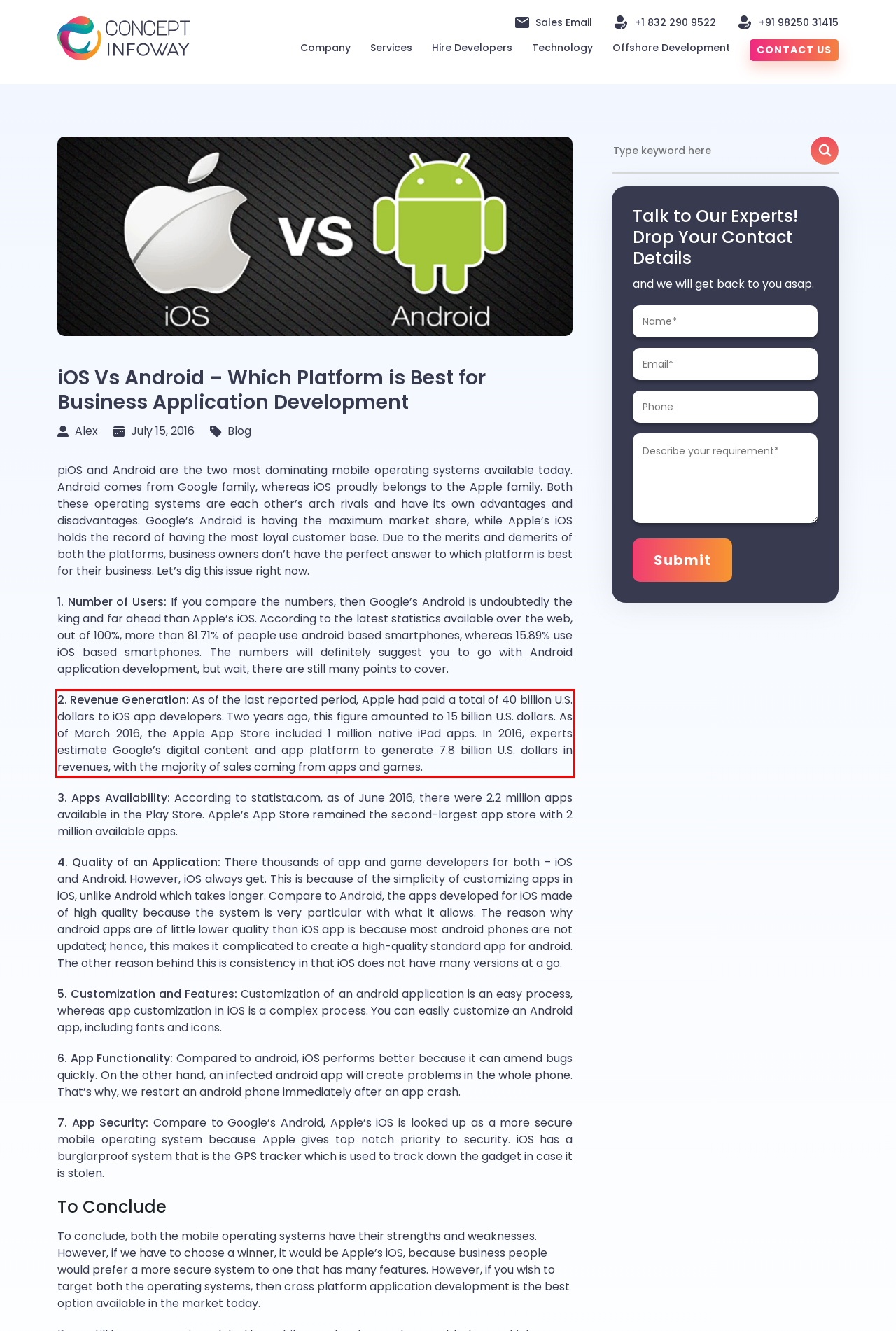You are provided with a webpage screenshot that includes a red rectangle bounding box. Extract the text content from within the bounding box using OCR.

2. Revenue Generation: As of the last reported period, Apple had paid a total of 40 billion U.S. dollars to iOS app developers. Two years ago, this figure amounted to 15 billion U.S. dollars. As of March 2016, the Apple App Store included 1 million native iPad apps. In 2016, experts estimate Google’s digital content and app platform to generate 7.8 billion U.S. dollars in revenues, with the majority of sales coming from apps and games.